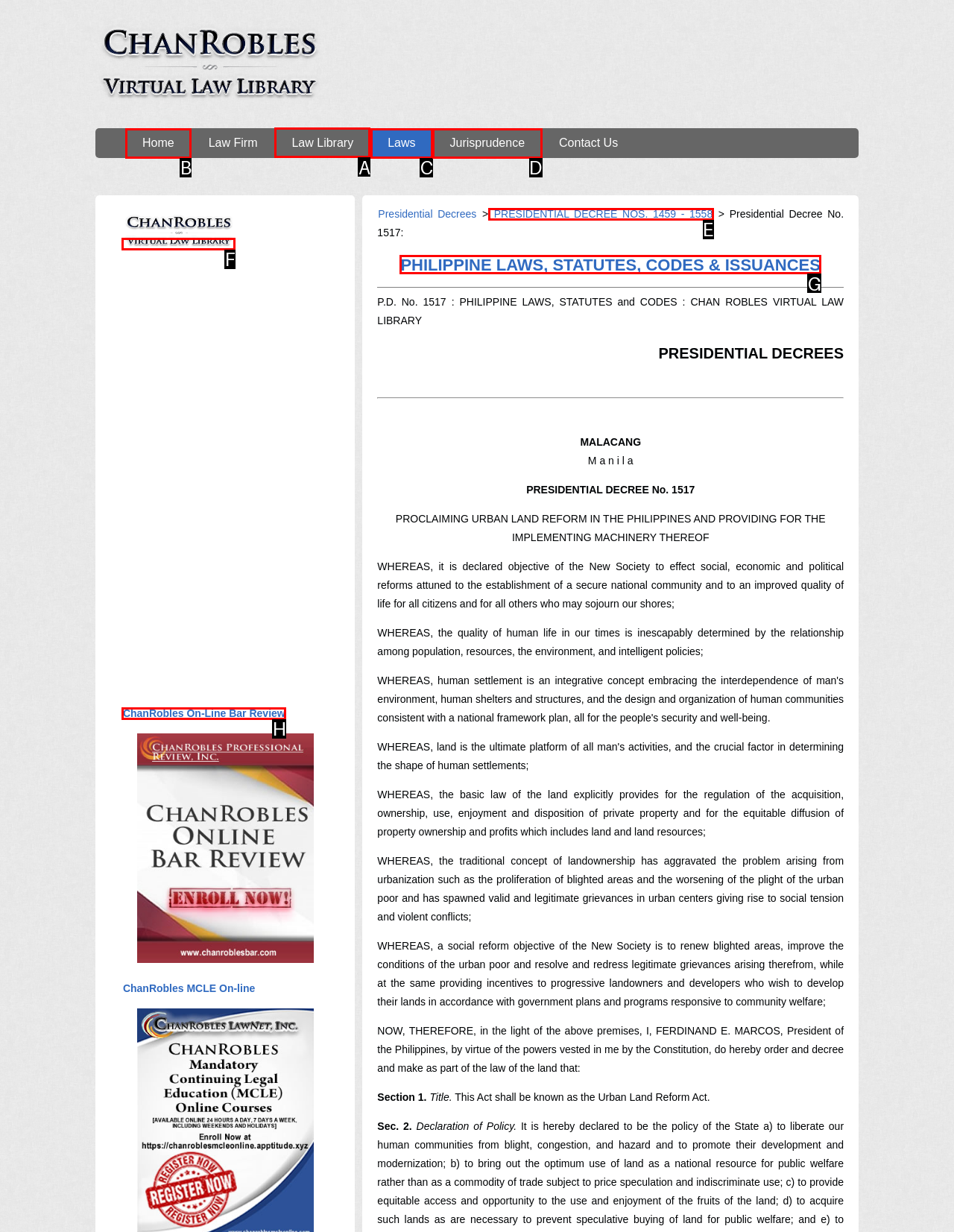Point out the option that needs to be clicked to fulfill the following instruction: Visit Law Library
Answer with the letter of the appropriate choice from the listed options.

A